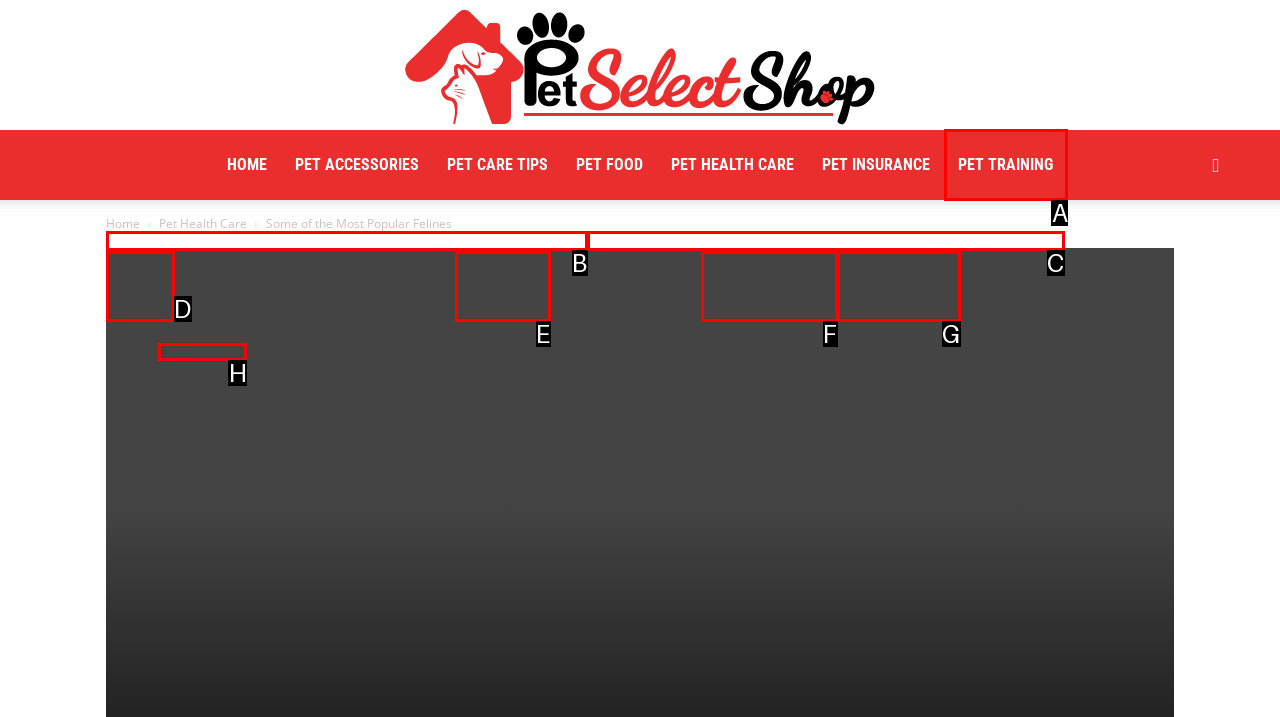What option should you select to complete this task: explore pet training? Indicate your answer by providing the letter only.

A